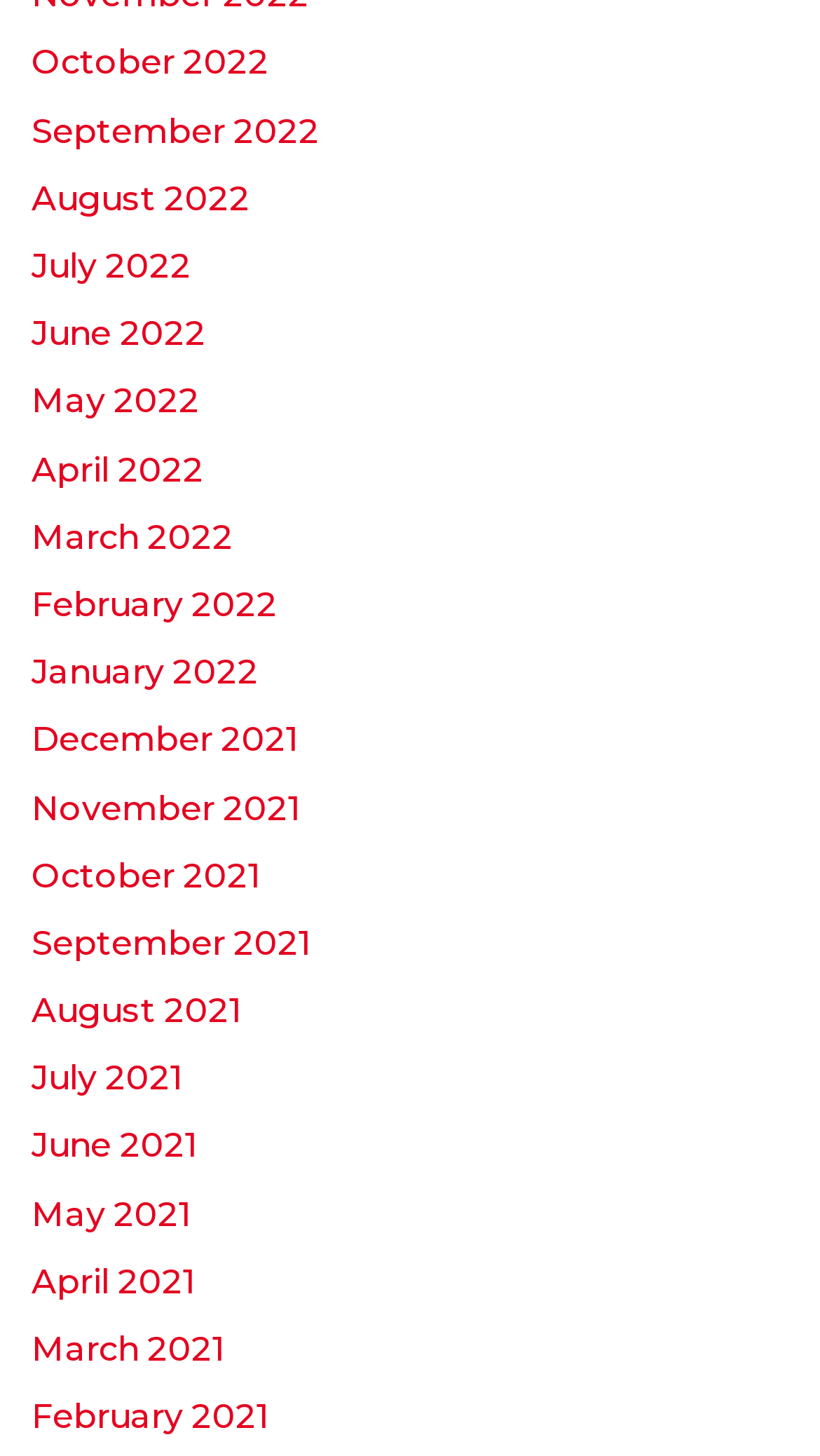Are the months listed in chronological order?
Can you provide a detailed and comprehensive answer to the question?

I examined the list of links and noticed that the months are listed in a sequential order, with the most recent month at the top and the earliest month at the bottom, indicating that they are in chronological order.